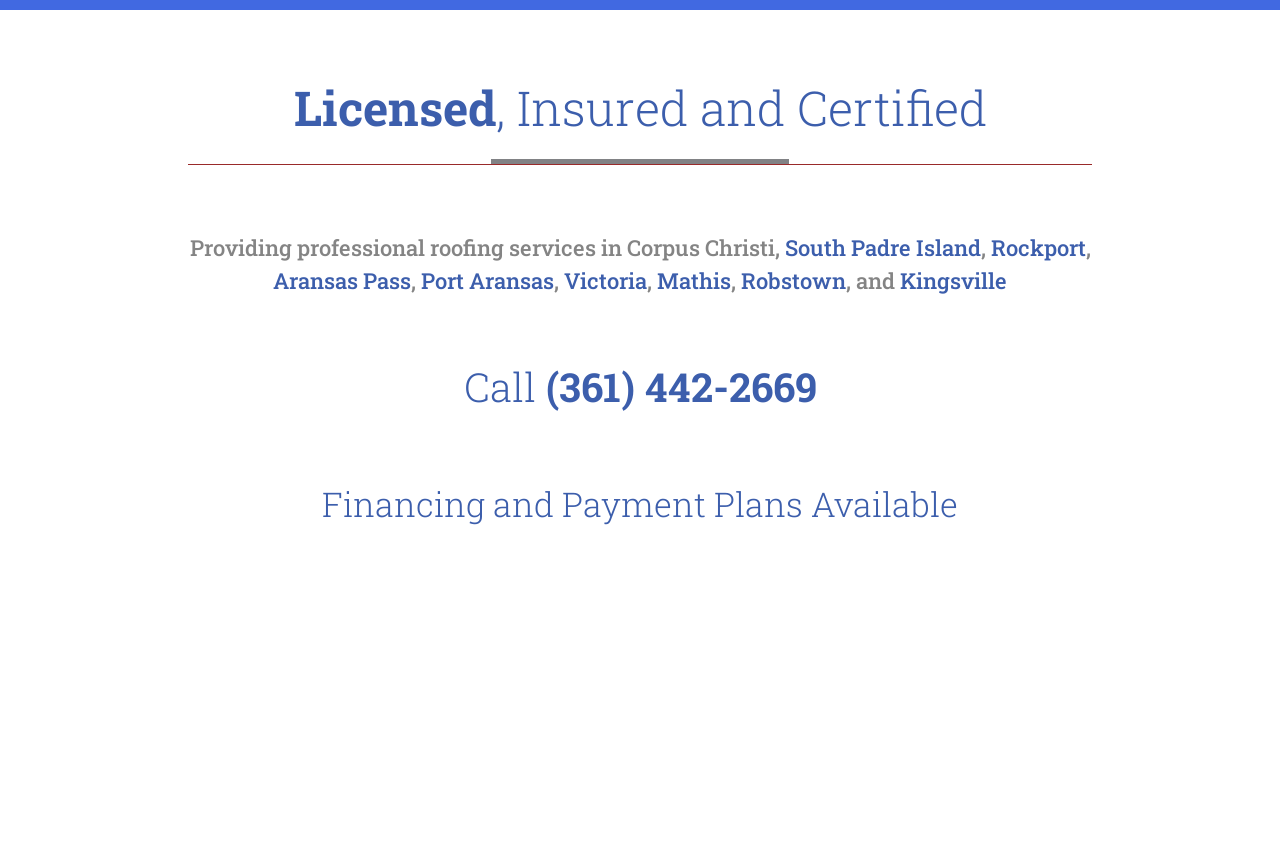Determine the bounding box coordinates for the region that must be clicked to execute the following instruction: "Visit 'Rockport'".

[0.774, 0.272, 0.848, 0.306]